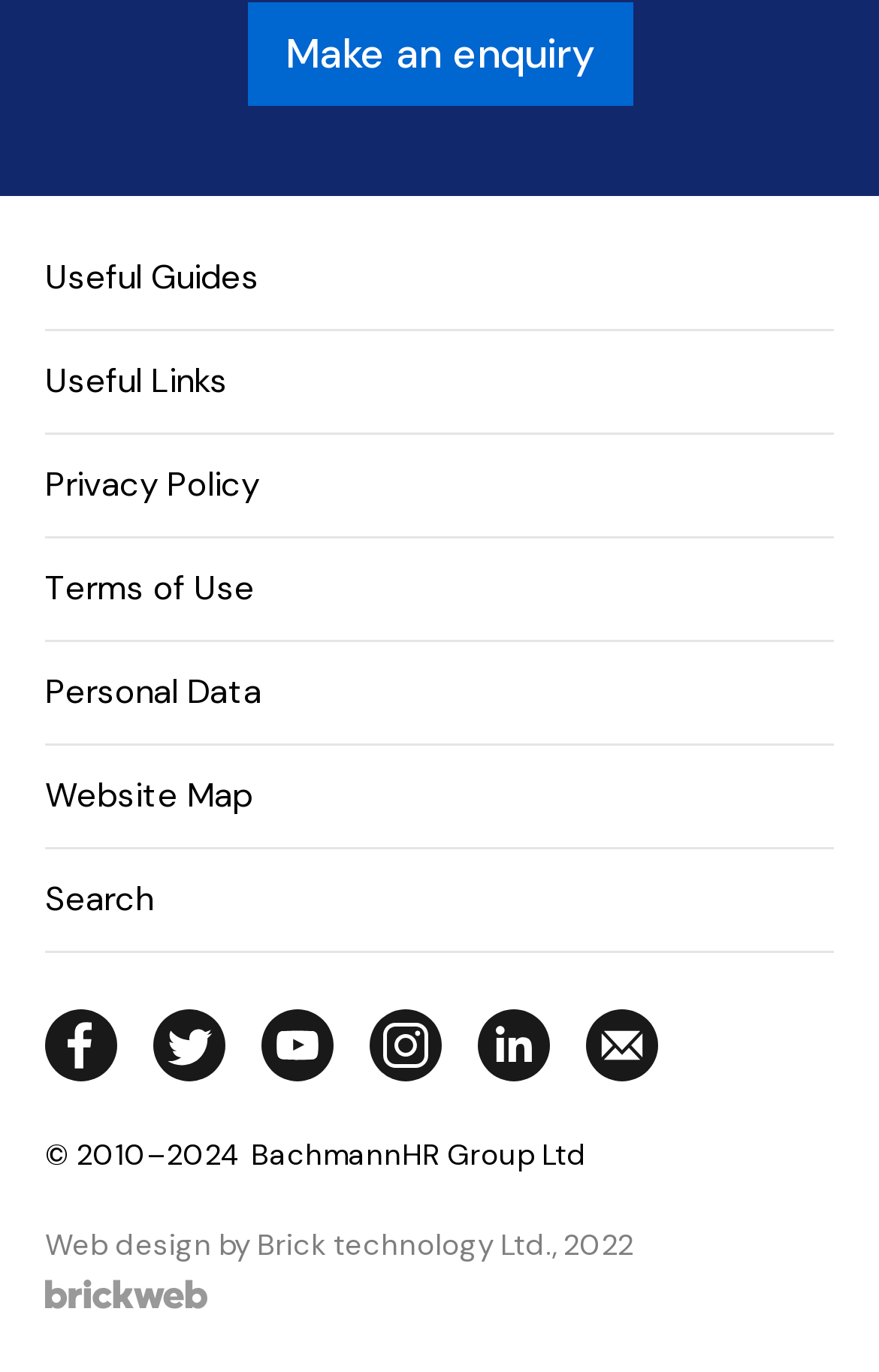Predict the bounding box coordinates of the area that should be clicked to accomplish the following instruction: "Search". The bounding box coordinates should consist of four float numbers between 0 and 1, i.e., [left, top, right, bottom].

[0.051, 0.617, 0.949, 0.693]